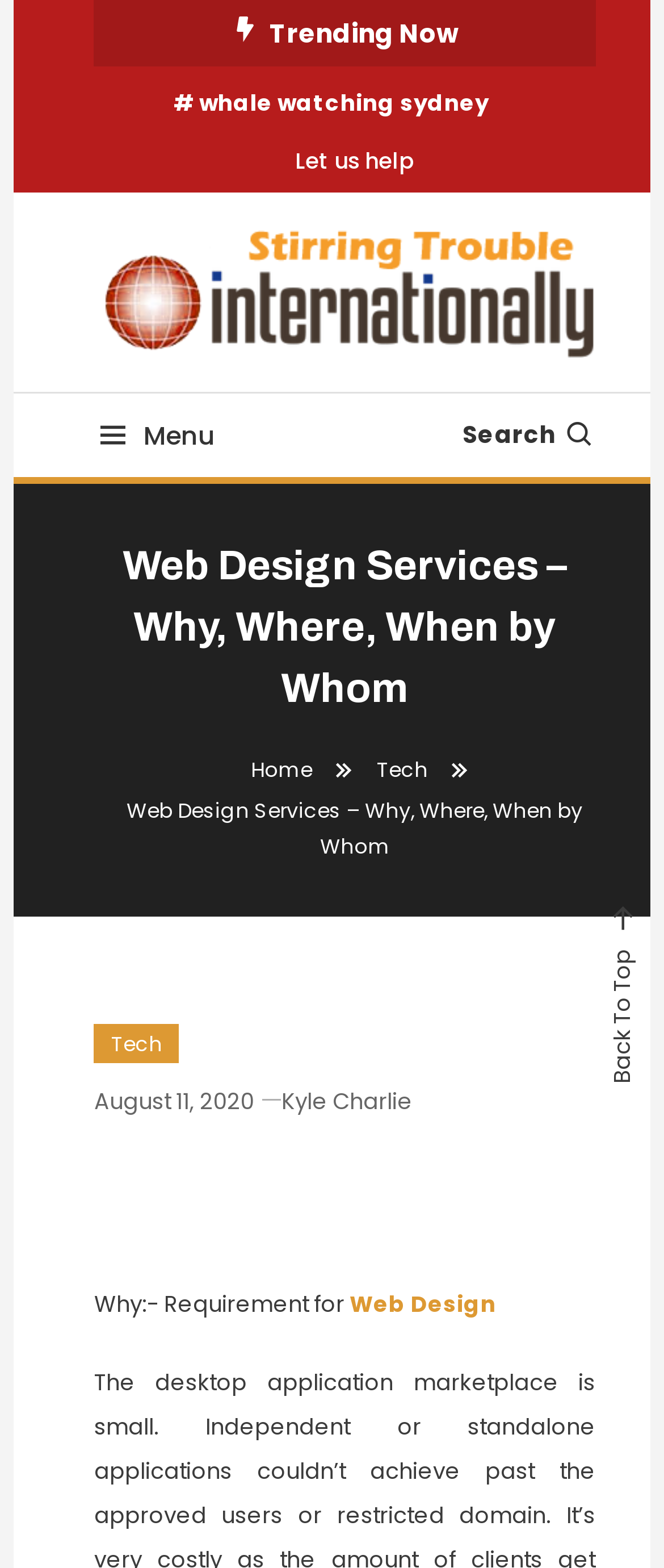Describe all the key features and sections of the webpage thoroughly.

The webpage is about web design services, with a focus on the questions of why, where, when, and by whom. At the top, there is a section labeled "Trending Now" with a link to "Whale watching Sydney" and another link to "Let us help". Below this section, there is a prominent link to "Stirring Trouble Internationally – Get Your Questions Answered" accompanied by an image. 

To the right of this link, there is a menu icon labeled "Menu" and a search icon labeled "Search". Above these icons, there is a heading that reads "Web Design Services – Why, Where, When by Whom". 

Below the heading, there is a navigation section labeled "Breadcrumbs" with links to "Home" and "Tech". Following this, there is a section with a static text that reads "Web Design Services – Why, Where, When by Whom" and links to "Tech", a date "August 11, 2020", and an author "Kyle Charlie". 

Further down, there is a header section with a heading that reads "Web Design Services – Why, Where, When By Whom". Below this, there is a static text that reads "Why:- Requirement for" and a link to "Web Design". 

At the bottom right corner of the page, there is a link to "Back To Top".